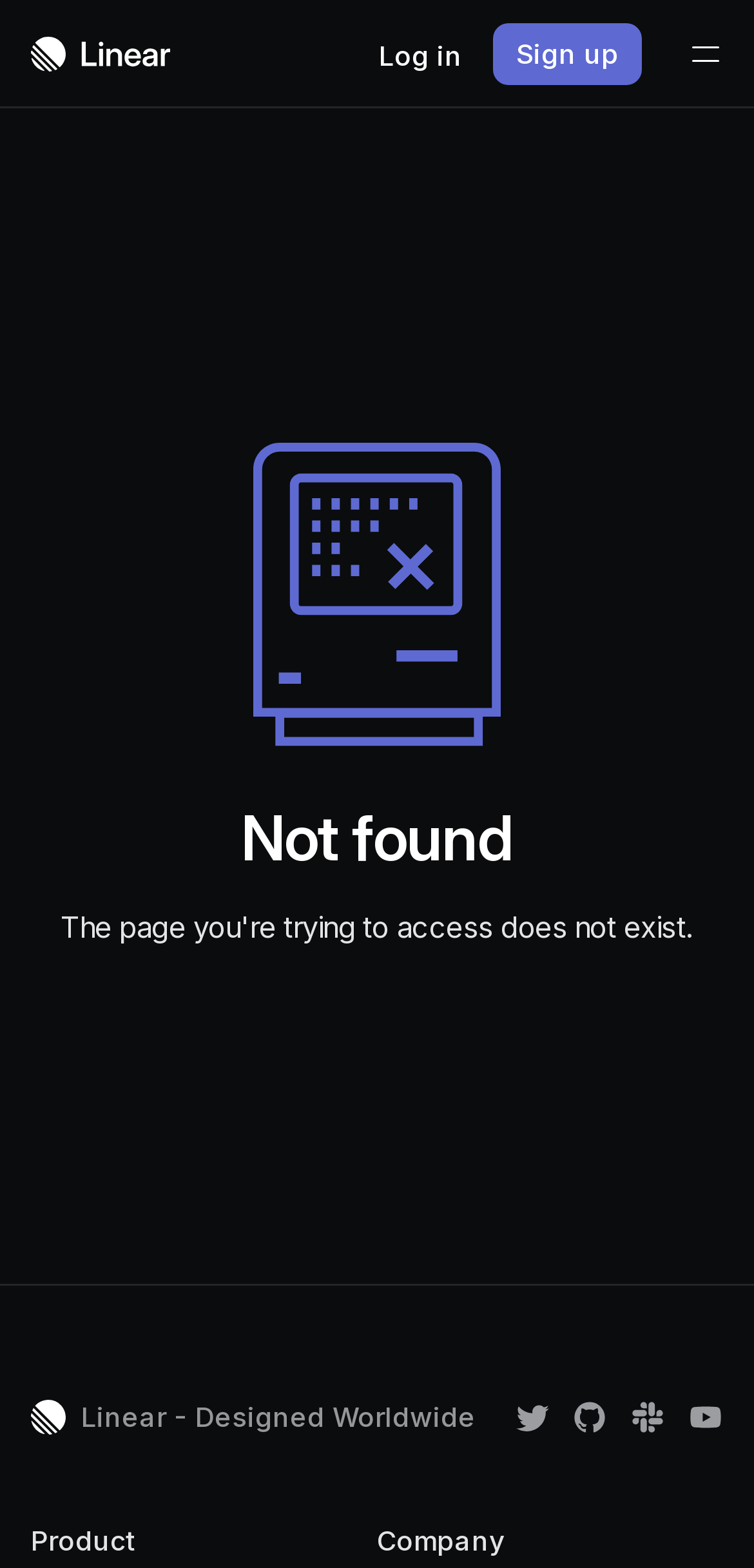Specify the bounding box coordinates of the area to click in order to execute this command: 'Navigate home'. The coordinates should consist of four float numbers ranging from 0 to 1, and should be formatted as [left, top, right, bottom].

[0.041, 0.0, 0.226, 0.069]